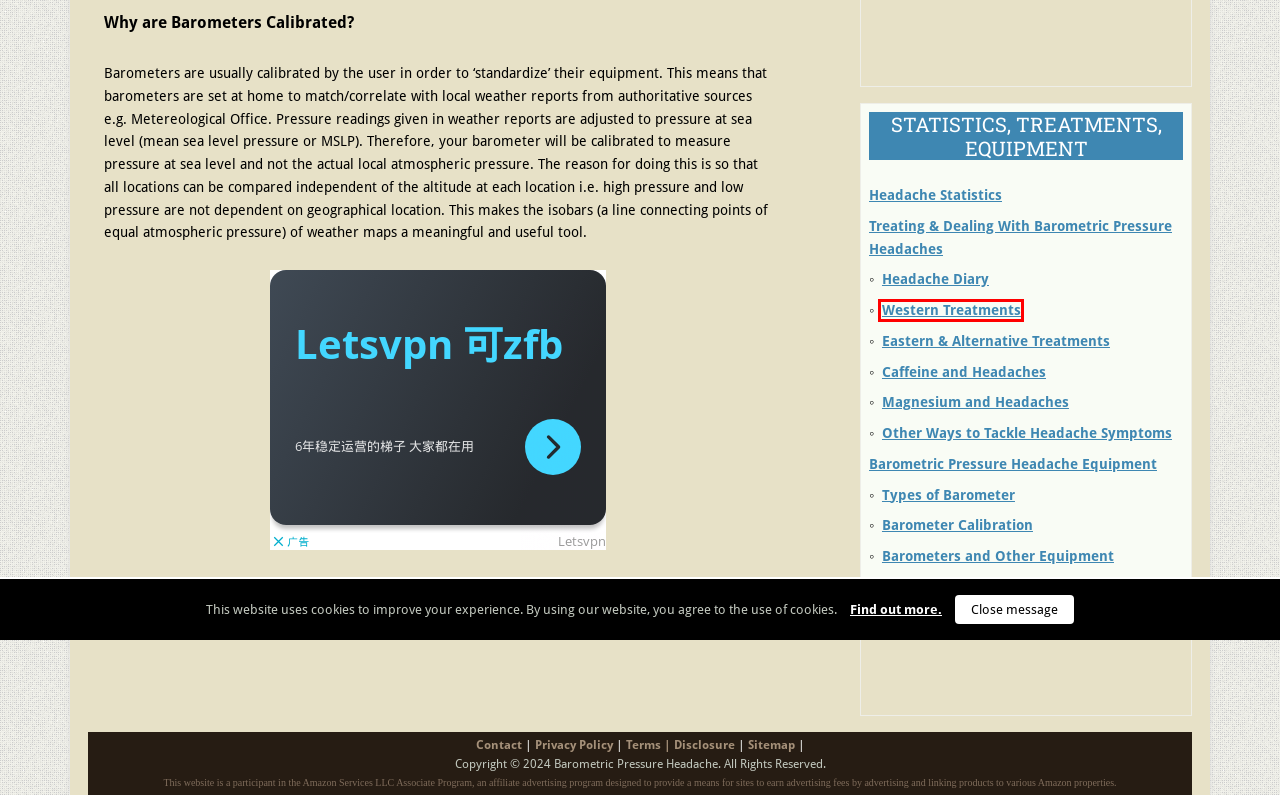Examine the webpage screenshot and identify the UI element enclosed in the red bounding box. Pick the webpage description that most accurately matches the new webpage after clicking the selected element. Here are the candidates:
A. Western Treatments
B. Other Ways To Tackle Headache Symptoms
C. Privacy Policy
D. Barometric Pressure Headache Equipment
E. Magnesium and Headaches
F. Eastern and Alternative Treatments
G. Headache Diary
H. Types of Barometer

A